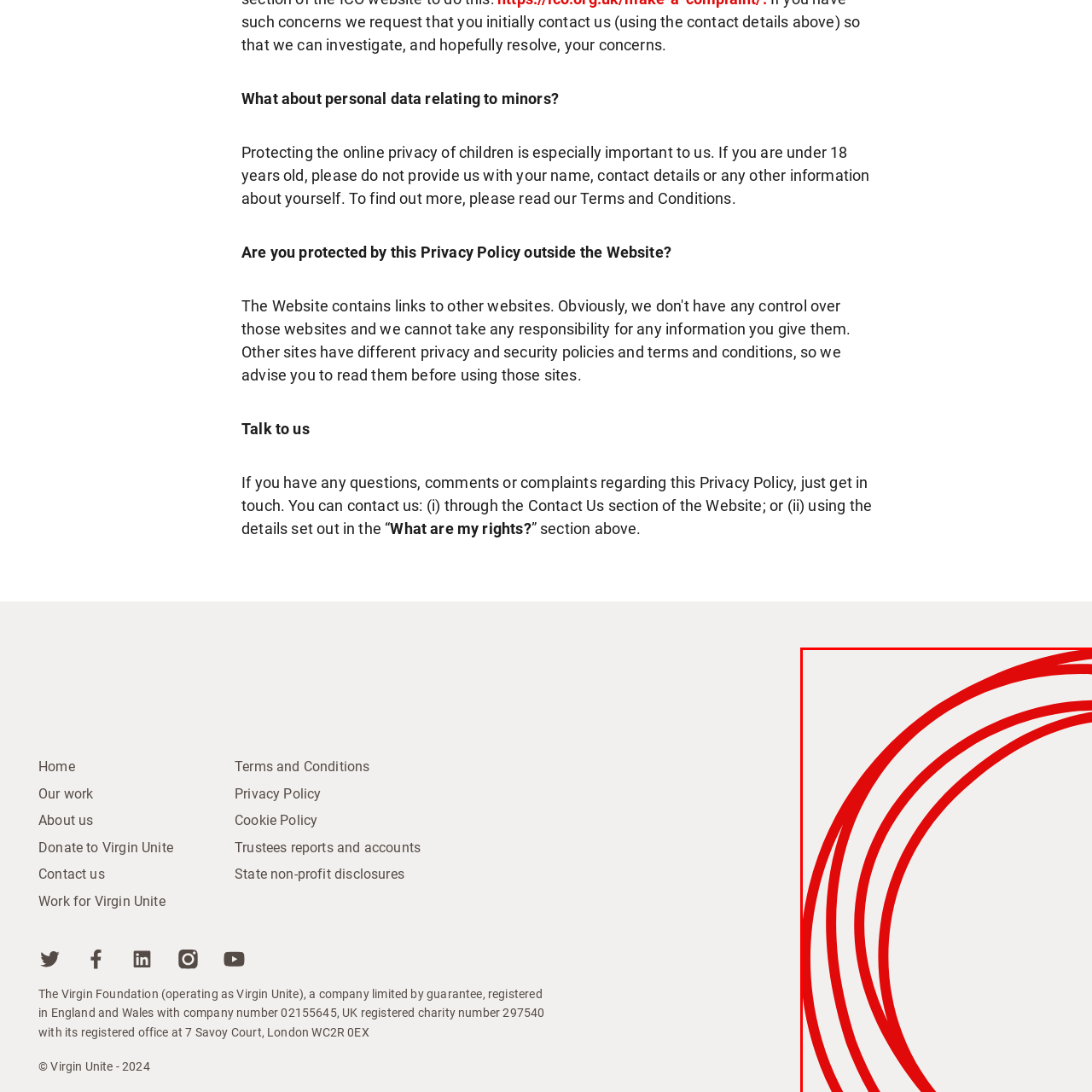Describe the scene captured within the highlighted red boundary in great detail.

The image features a stylized graphic showcasing flowing red curves on a light beige background. These dynamic lines suggest movement and energy, creating a sense of depth and visual interest. The design aligns with modern aesthetics often seen in branding elements, emphasizing creativity and a contemporary feel. This graphic may represent the visual identity of an organization, possibly related to community support or a charitable initiative, reflecting values such as dynamism and connection.